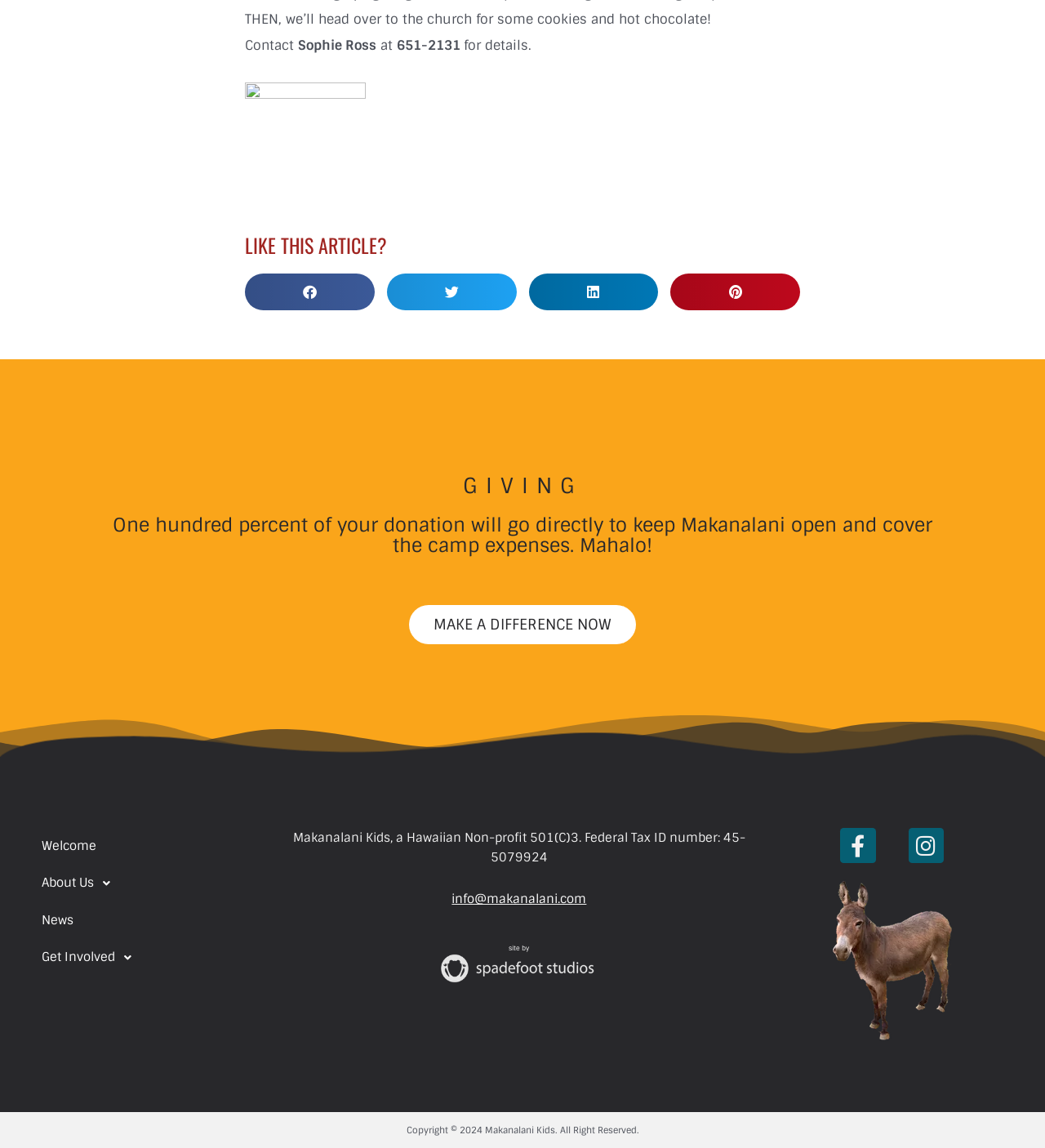What is the position of the 'Share on facebook' button?
Please provide a single word or phrase as your answer based on the screenshot.

Above the 'GIVING' heading